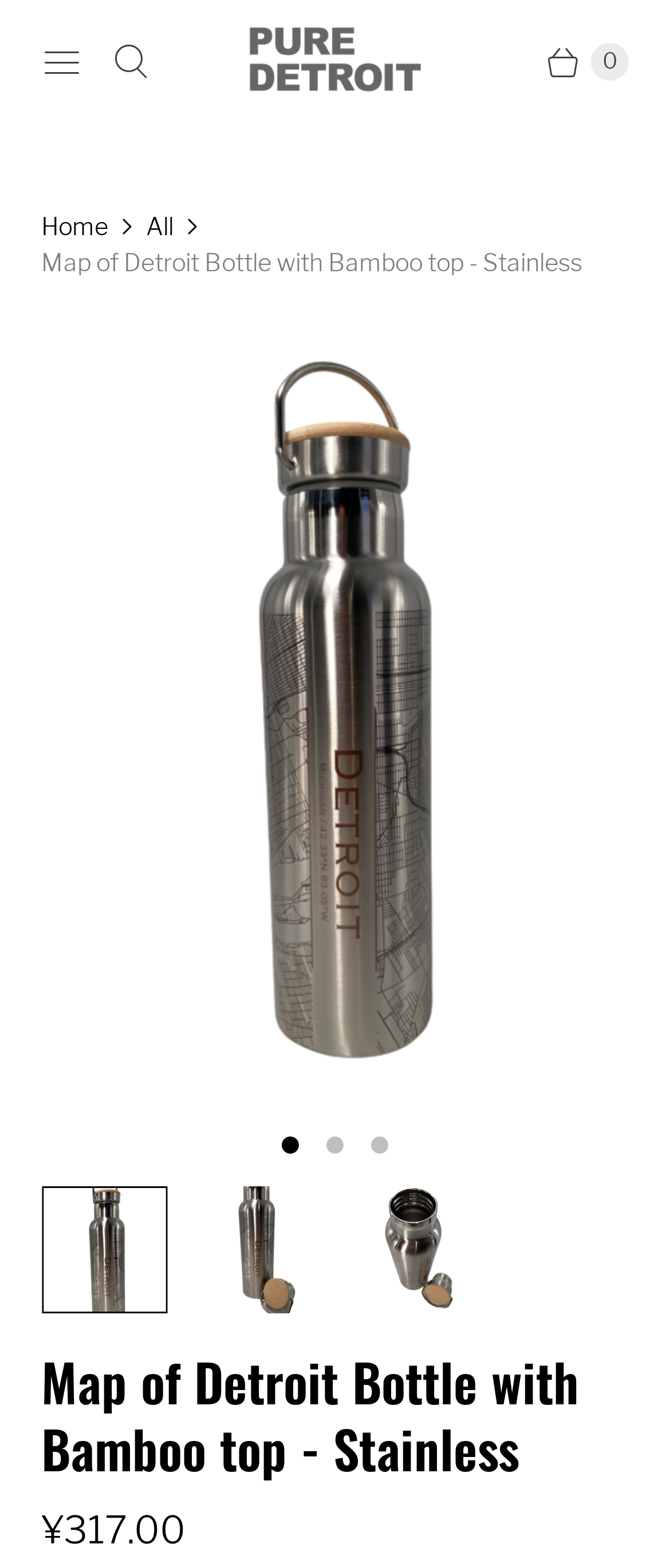Please provide a comprehensive response to the question based on the details in the image: What is the material of the bottle top?

I determined the answer by looking at the heading element 'Map of Detroit Bottle with Bamboo top - Stainless', which suggests that the bottle top is made of bamboo.